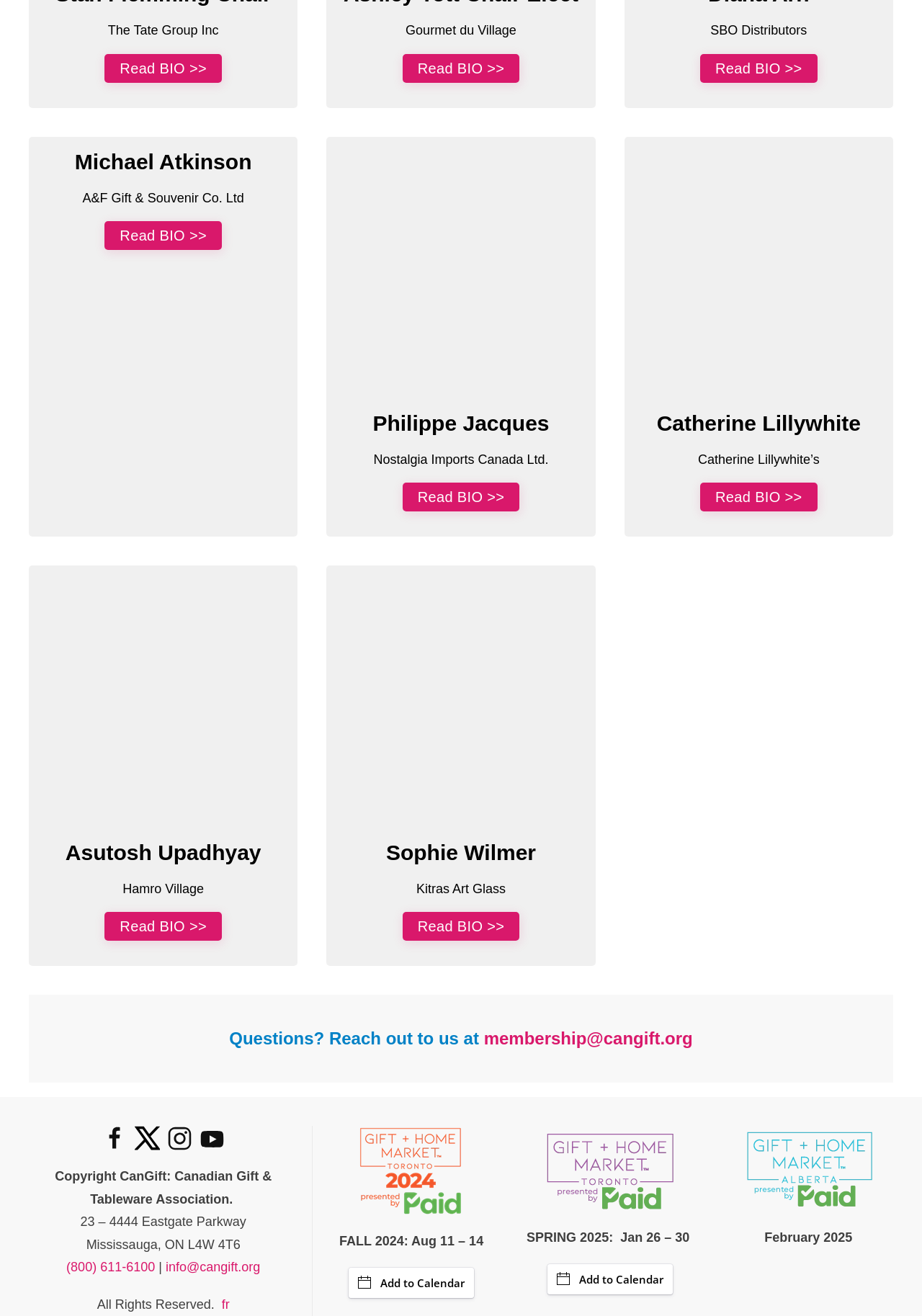Give a one-word or short-phrase answer to the following question: 
What is the address of the organization?

4444 Eastgate Parkway